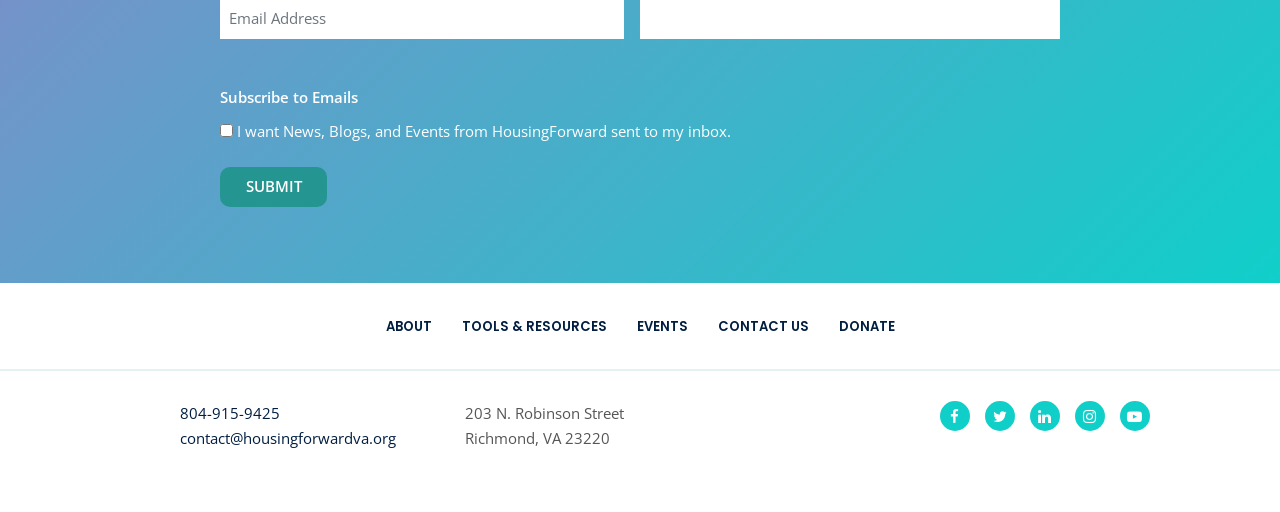Please answer the following question using a single word or phrase: 
How many social media platforms can you follow HousingForward on?

5